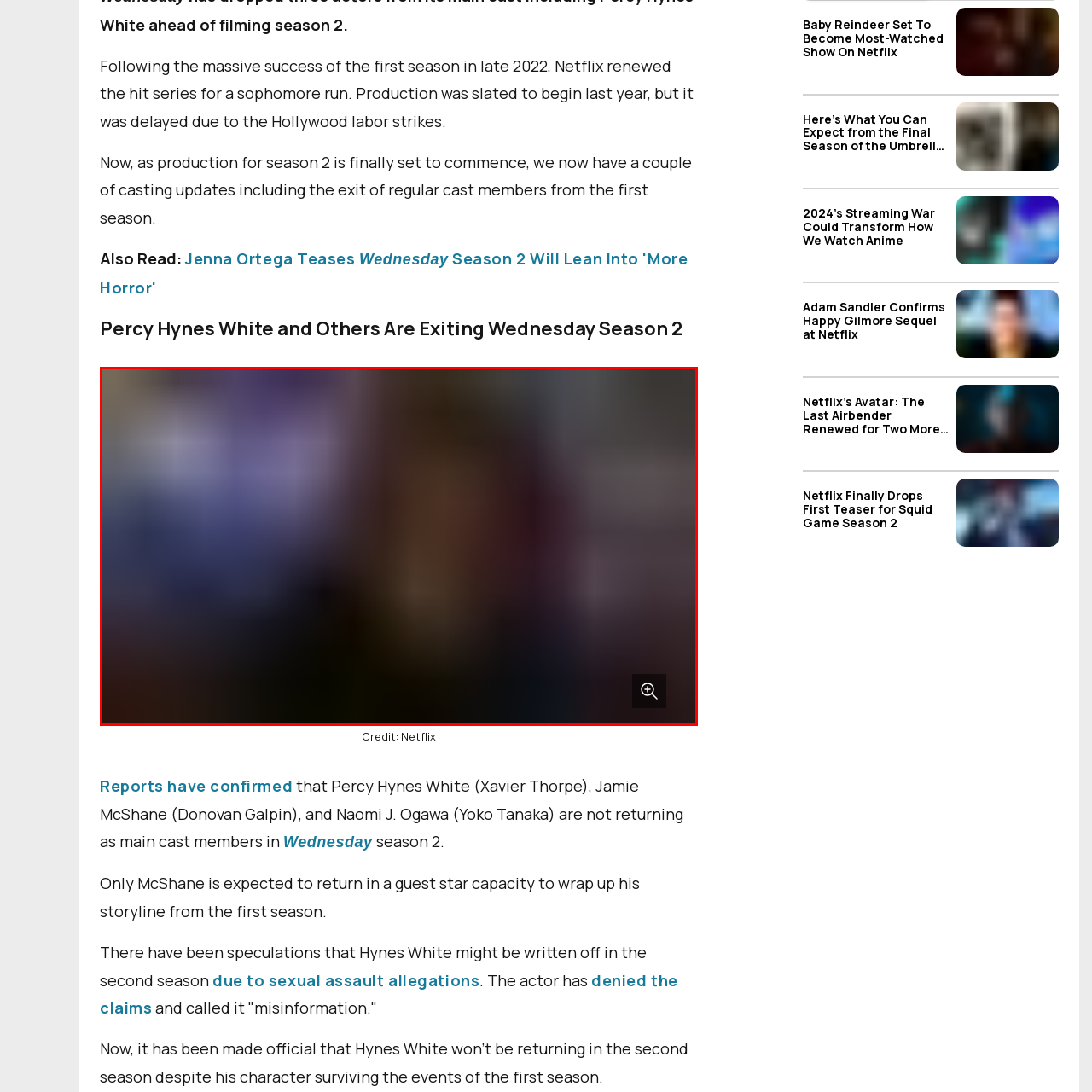Please provide a comprehensive caption for the image highlighted in the red box.

The image features Percy Hynes White portrayed as Xavier Thorpe in the Netflix series "Wednesday." Following the acclaimed success of the show's first season in late 2022, discussions have emerged regarding the upcoming season 2, particularly focusing on changes in the cast. Notably, it has been announced that Percy Hynes White, along with others such as Jamie McShane and Naomi J. Ogawa, will not be returning as regular cast members. The production for this season was delayed due to industry strikes, but is now set to begin. The image captures the character in a dramatic moment, resonating with fans as the series gears up for its anticipated return. Credited to Netflix, the show continues to garner attention and speculation about its evolving storyline.